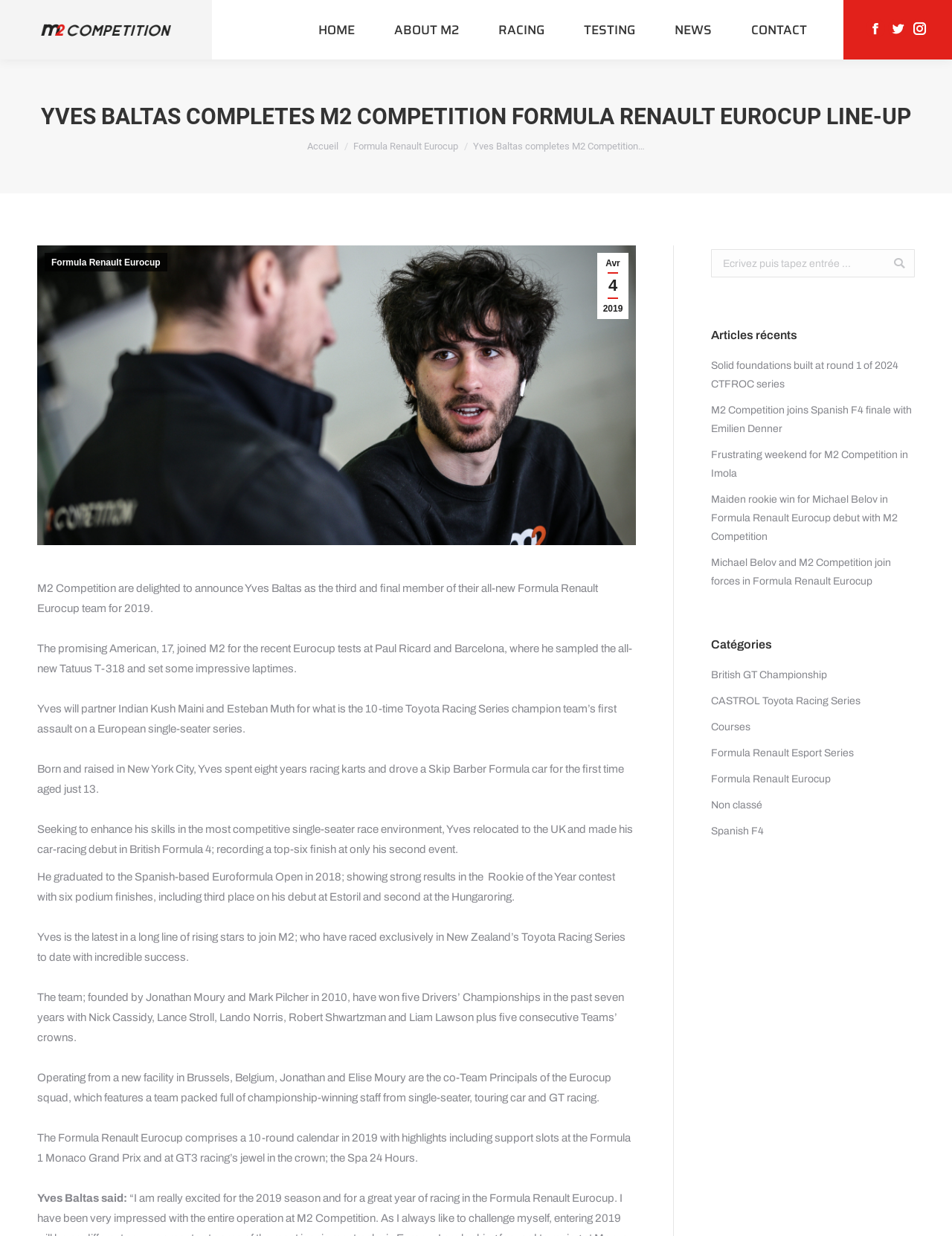Determine the bounding box coordinates of the area to click in order to meet this instruction: "Click on the HOME link".

[0.331, 0.011, 0.376, 0.037]